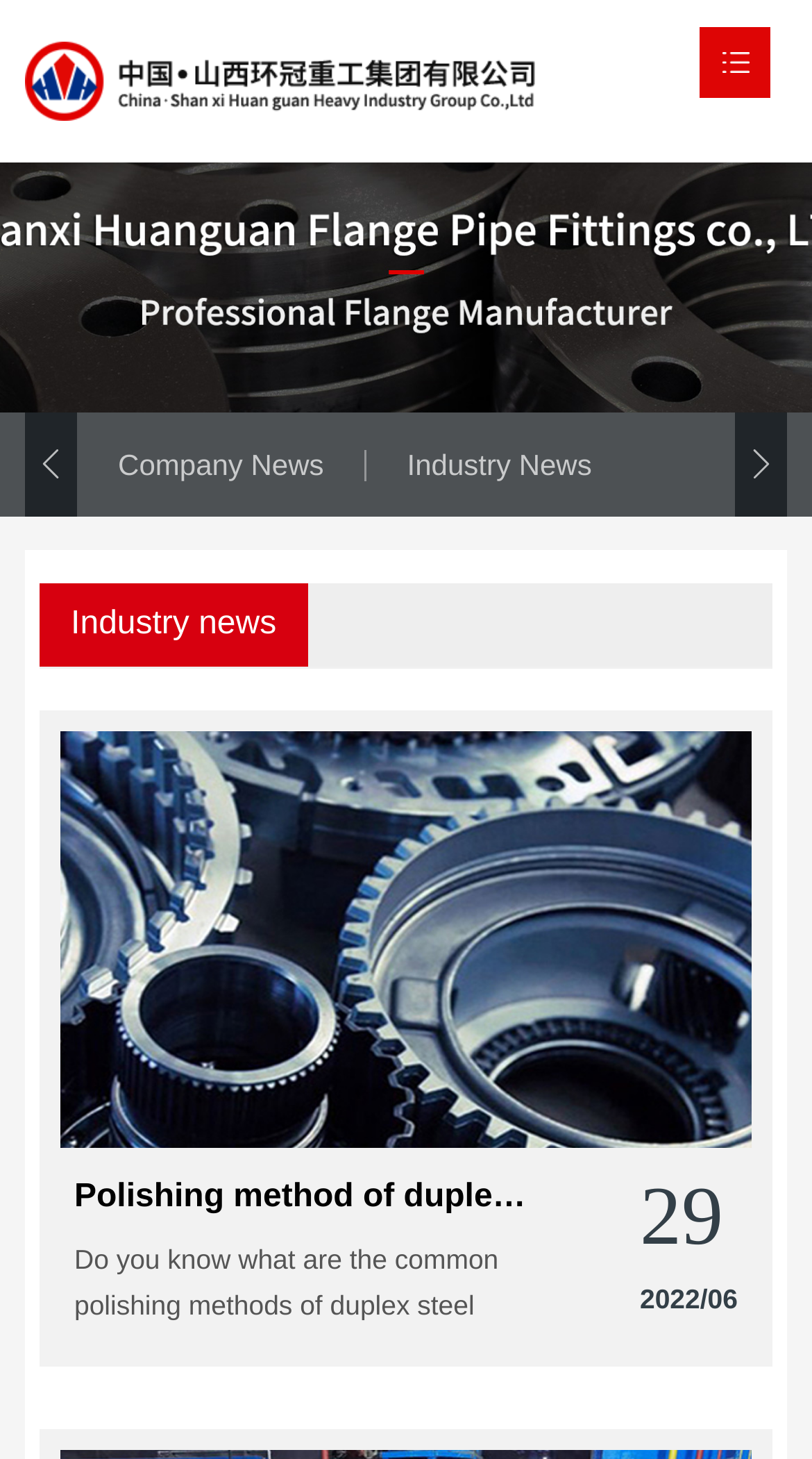Locate and provide the bounding box coordinates for the HTML element that matches this description: "alt="pic" title=""".

[0.074, 0.502, 0.926, 0.786]